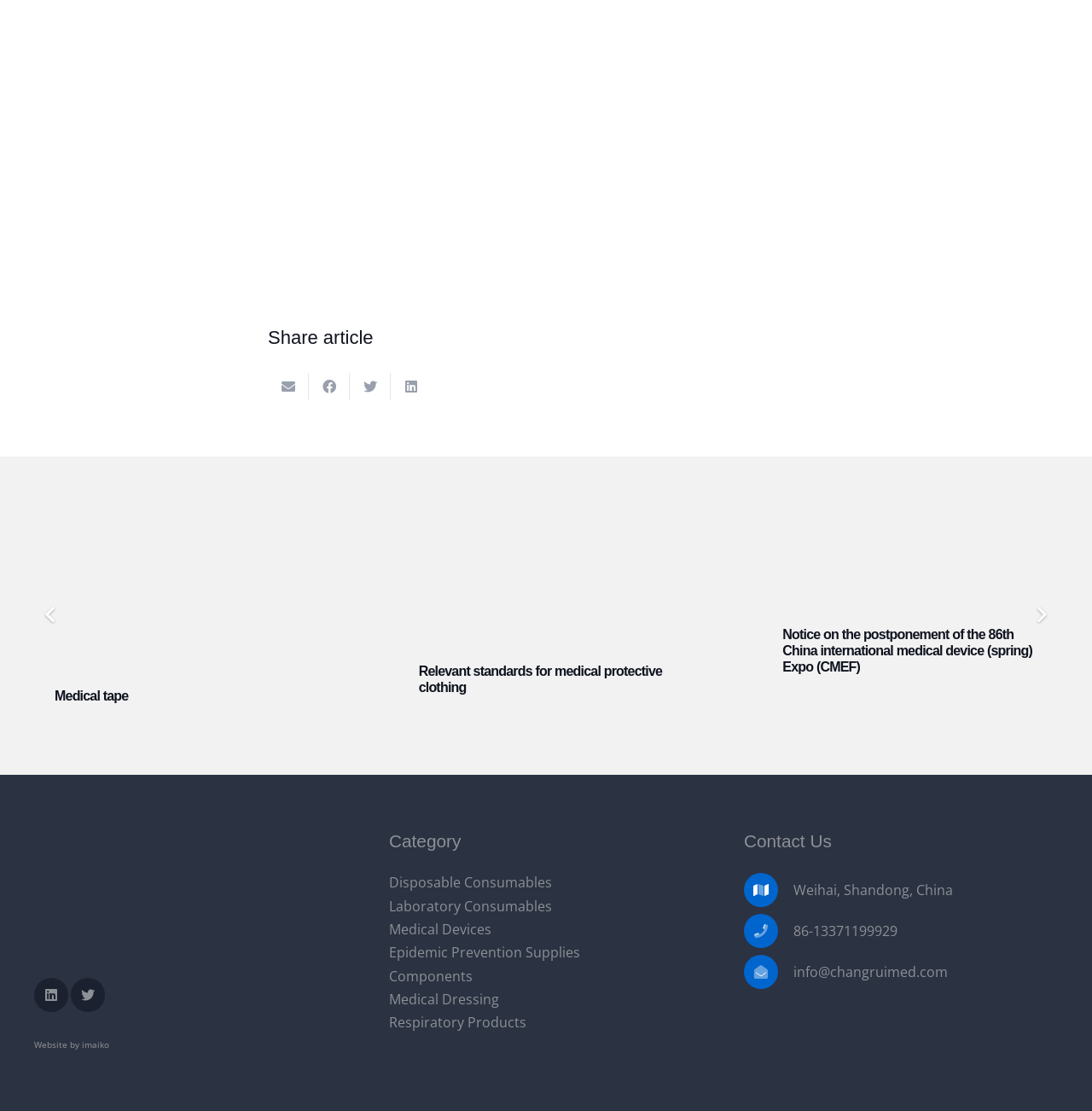Please answer the following question using a single word or phrase: How many social media links are present at the bottom of the webpage?

2